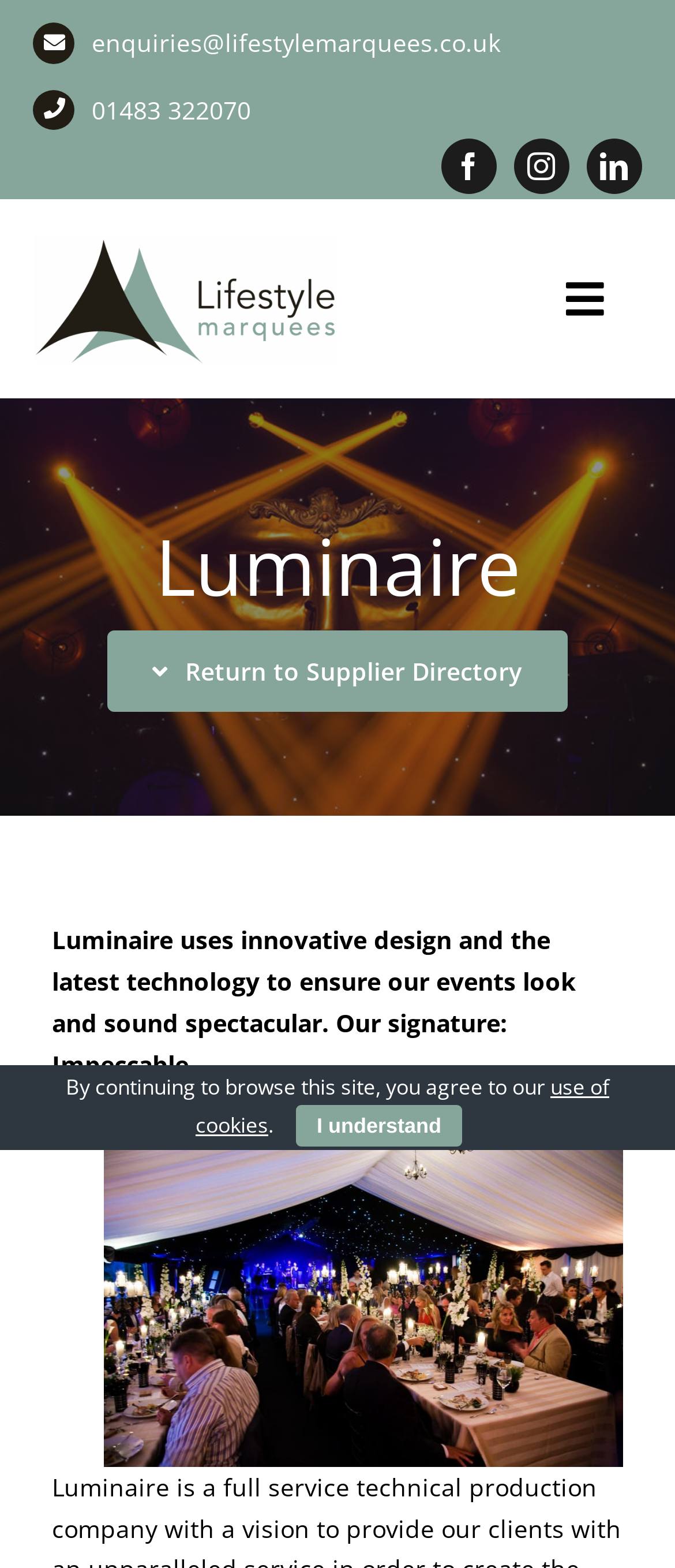Determine the bounding box coordinates of the region to click in order to accomplish the following instruction: "Click the LM CMYK LOGO link". Provide the coordinates as four float numbers between 0 and 1, specifically [left, top, right, bottom].

[0.05, 0.146, 0.5, 0.167]